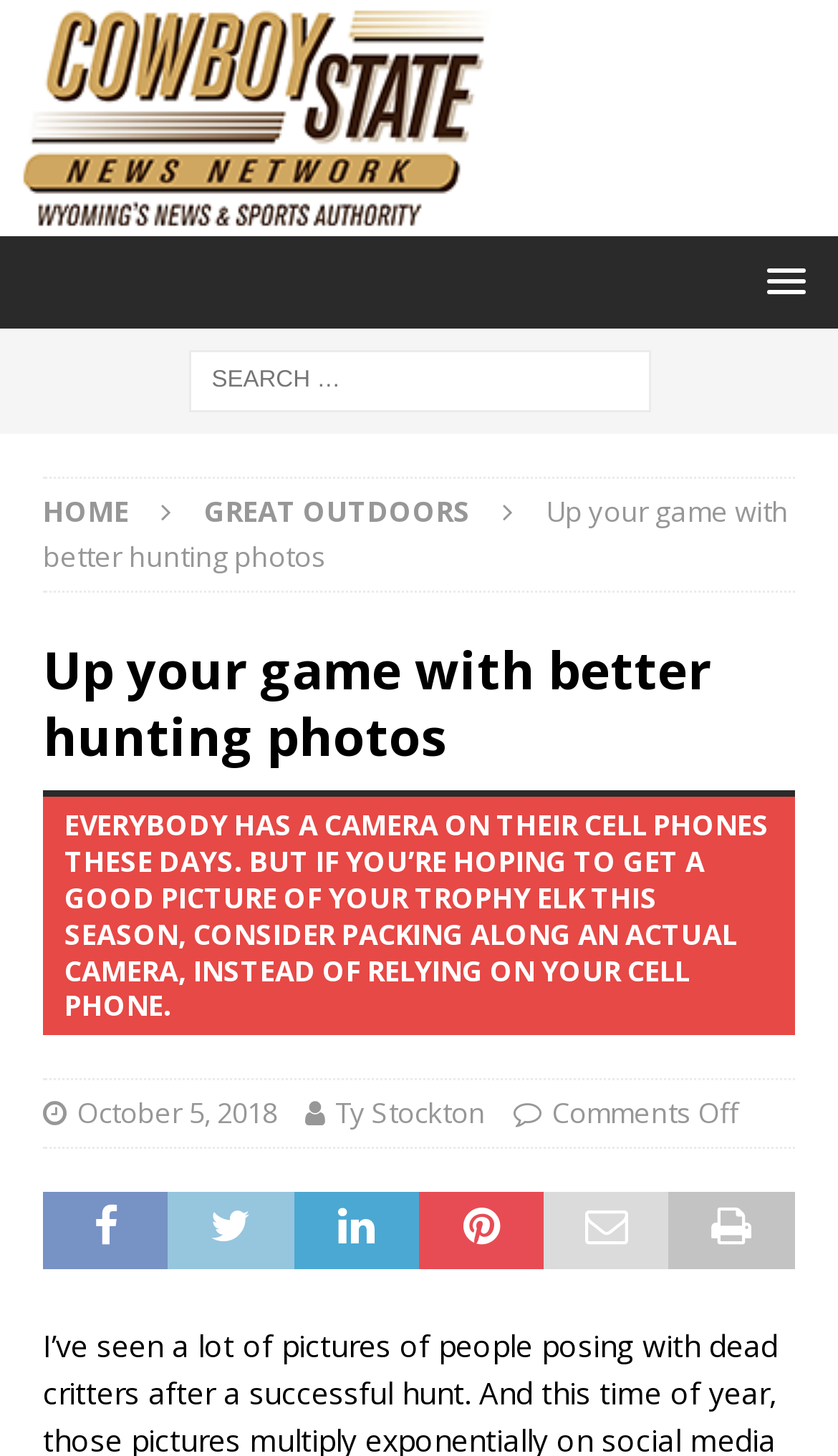When was the article published?
Using the image as a reference, deliver a detailed and thorough answer to the question.

The publication date of the article can be found at the bottom of the article, where it is written as a link 'October 5, 2018'.